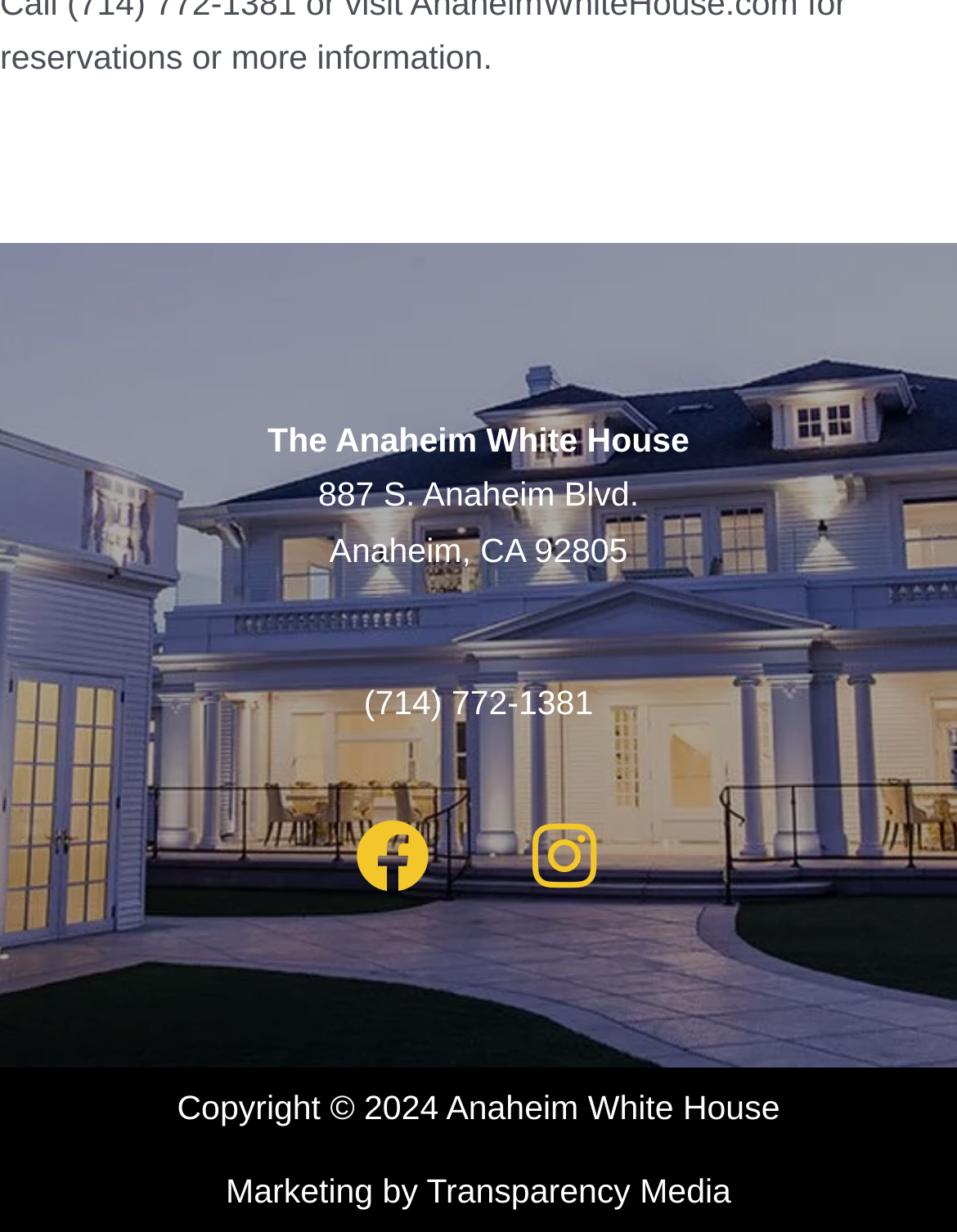What is the address of the restaurant?
Please provide a detailed and comprehensive answer to the question.

The address of the restaurant can be found below the restaurant name, where it is displayed as a link element.